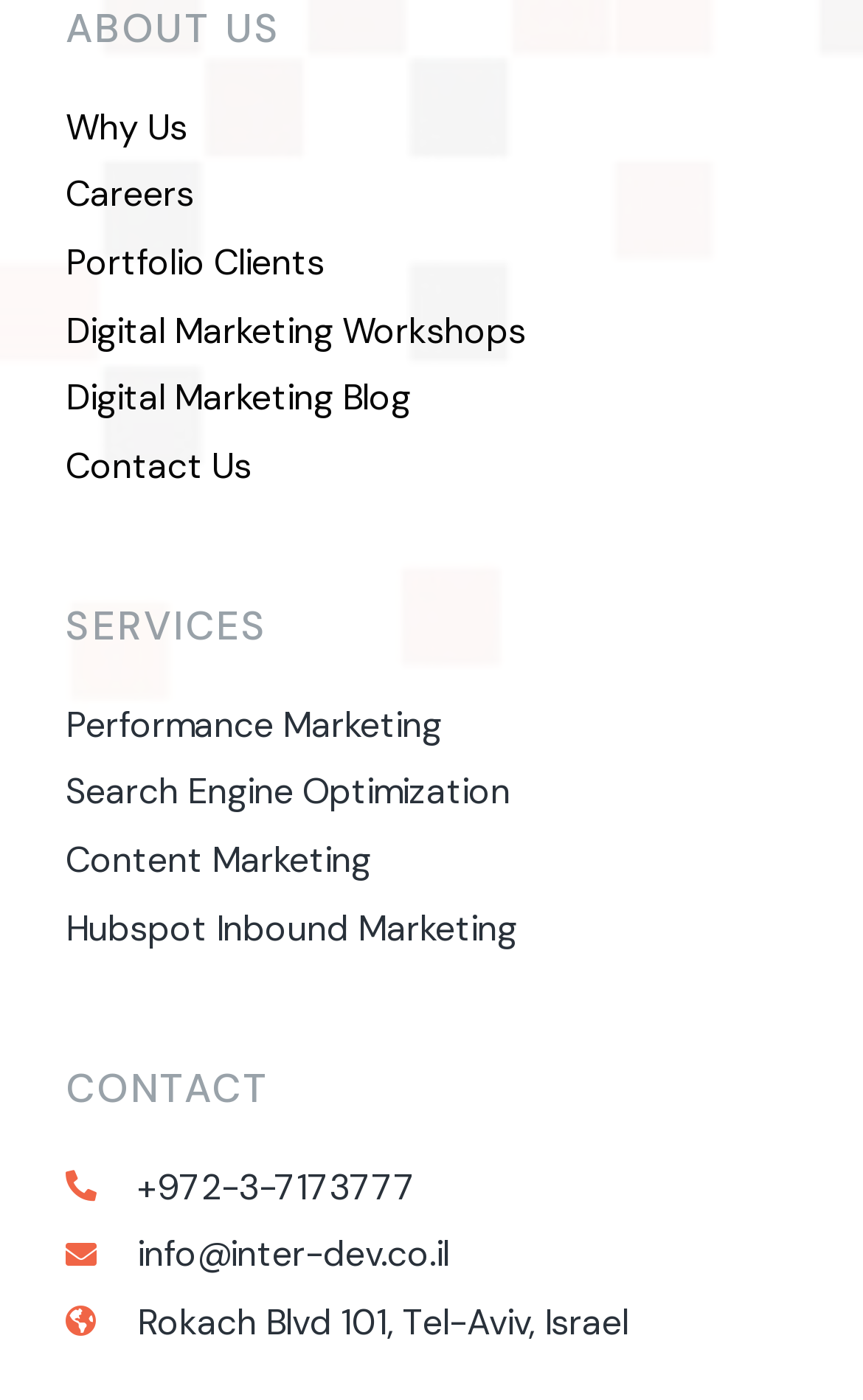From the image, can you give a detailed response to the question below:
What is the company's blog section?

I found the company's blog section by looking at the link element that contains the text 'Digital Marketing Blog', which is located in the 'ABOUT US' section of the page.